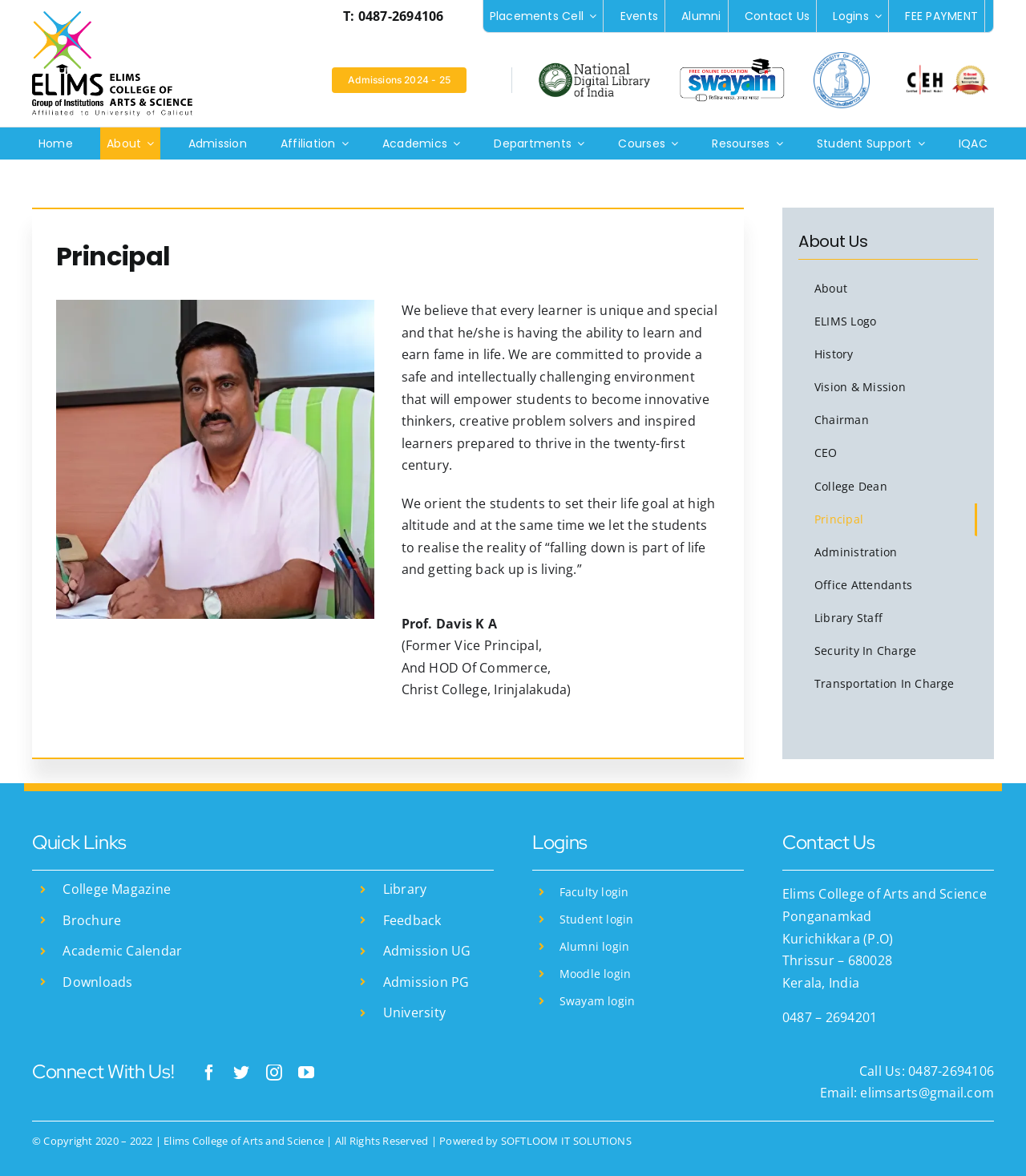Determine the bounding box coordinates of the section I need to click to execute the following instruction: "Click the 'Admissions 2024 - 25' link". Provide the coordinates as four float numbers between 0 and 1, i.e., [left, top, right, bottom].

[0.324, 0.057, 0.455, 0.079]